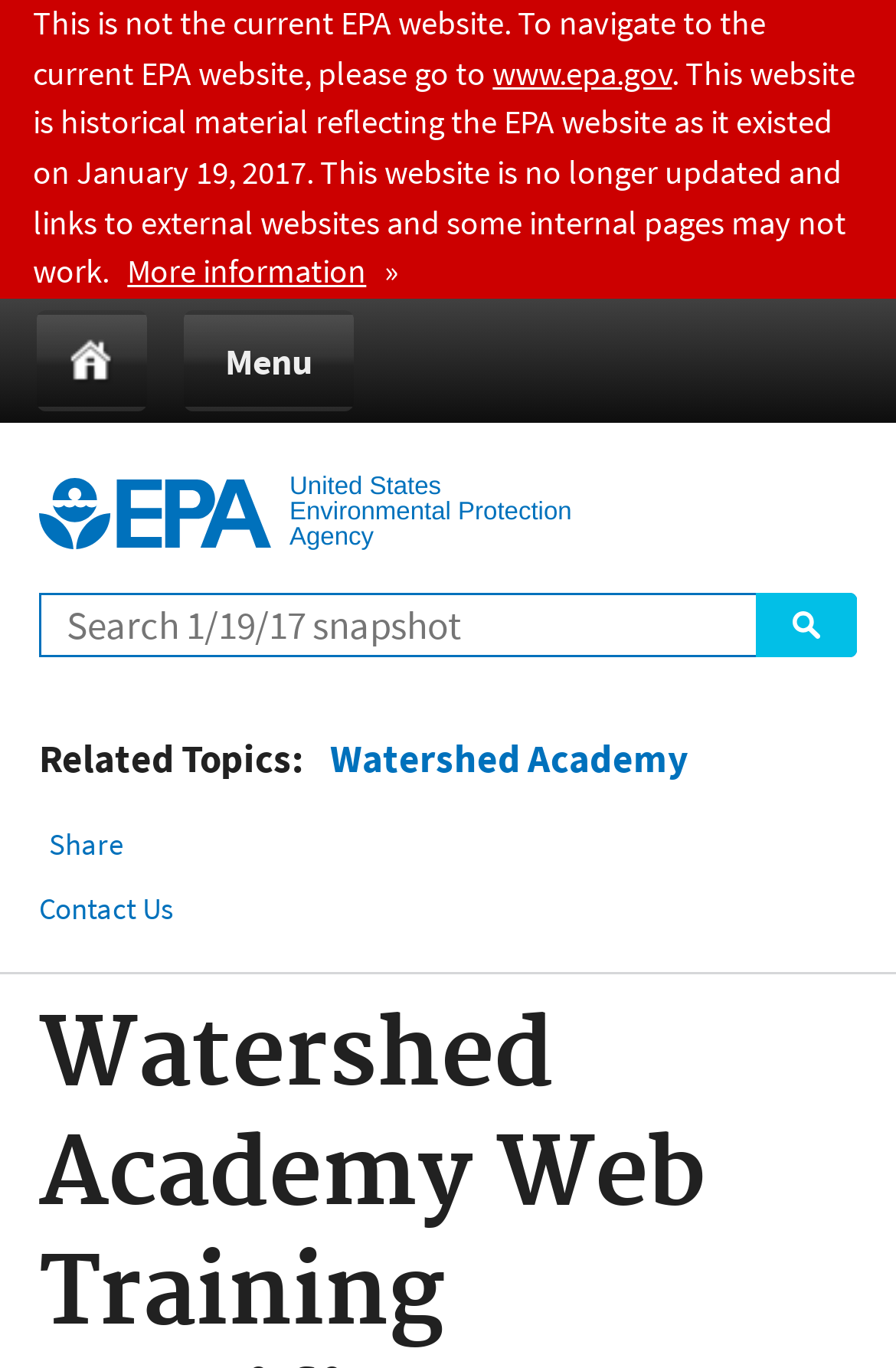What is the name of the agency?
From the details in the image, provide a complete and detailed answer to the question.

I found the answer by looking at the heading element on the webpage, which says 'US EPA'. This is likely the name of the agency that this webpage is affiliated with.